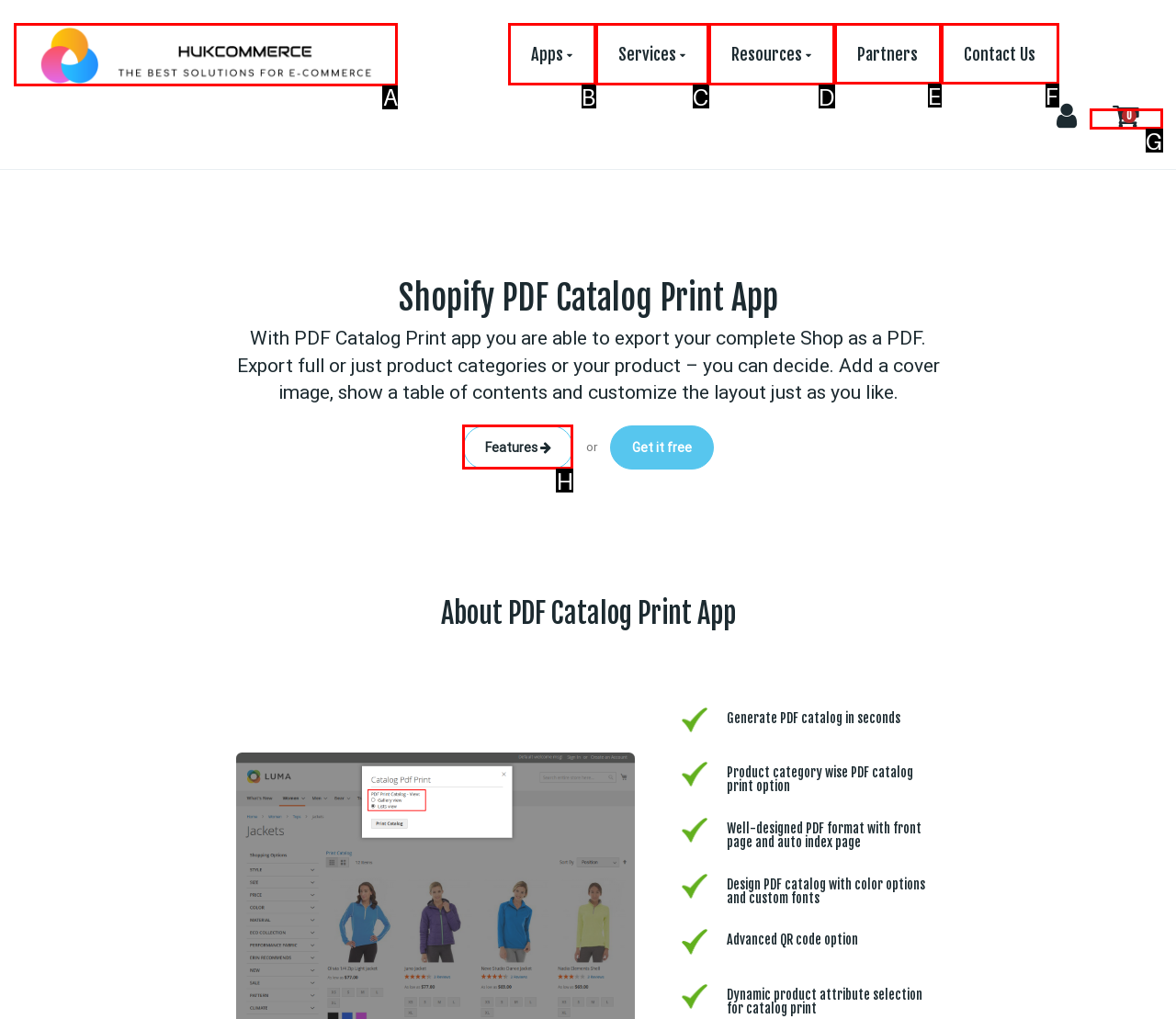Choose the letter of the UI element necessary for this task: Visit Premium Shopify Apps & Services
Answer with the correct letter.

A